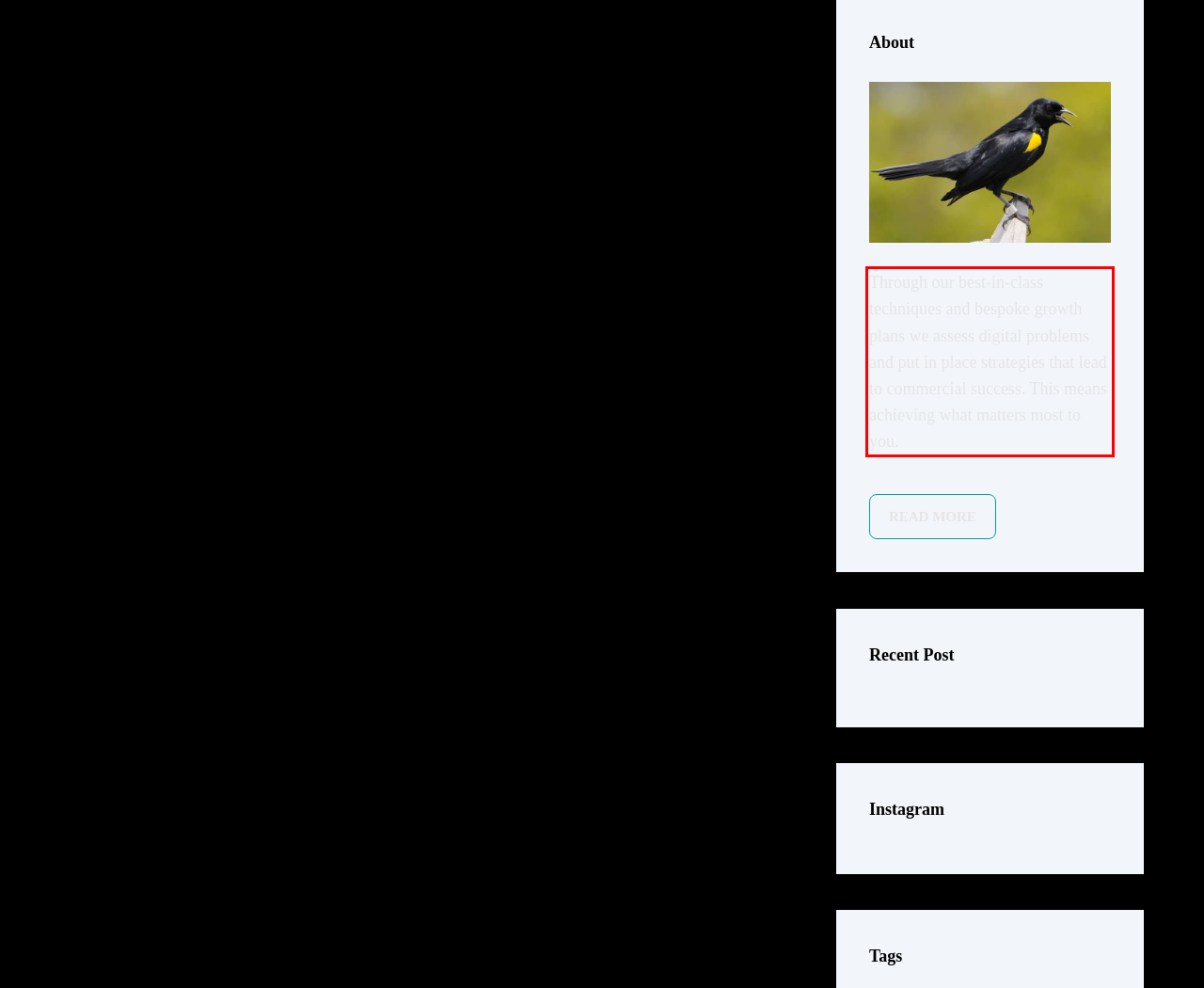The screenshot provided shows a webpage with a red bounding box. Apply OCR to the text within this red bounding box and provide the extracted content.

Through our best-in-class techniques and bespoke growth plans we assess digital problems and put in place strategies that lead to commercial success. This means achieving what matters most to you.